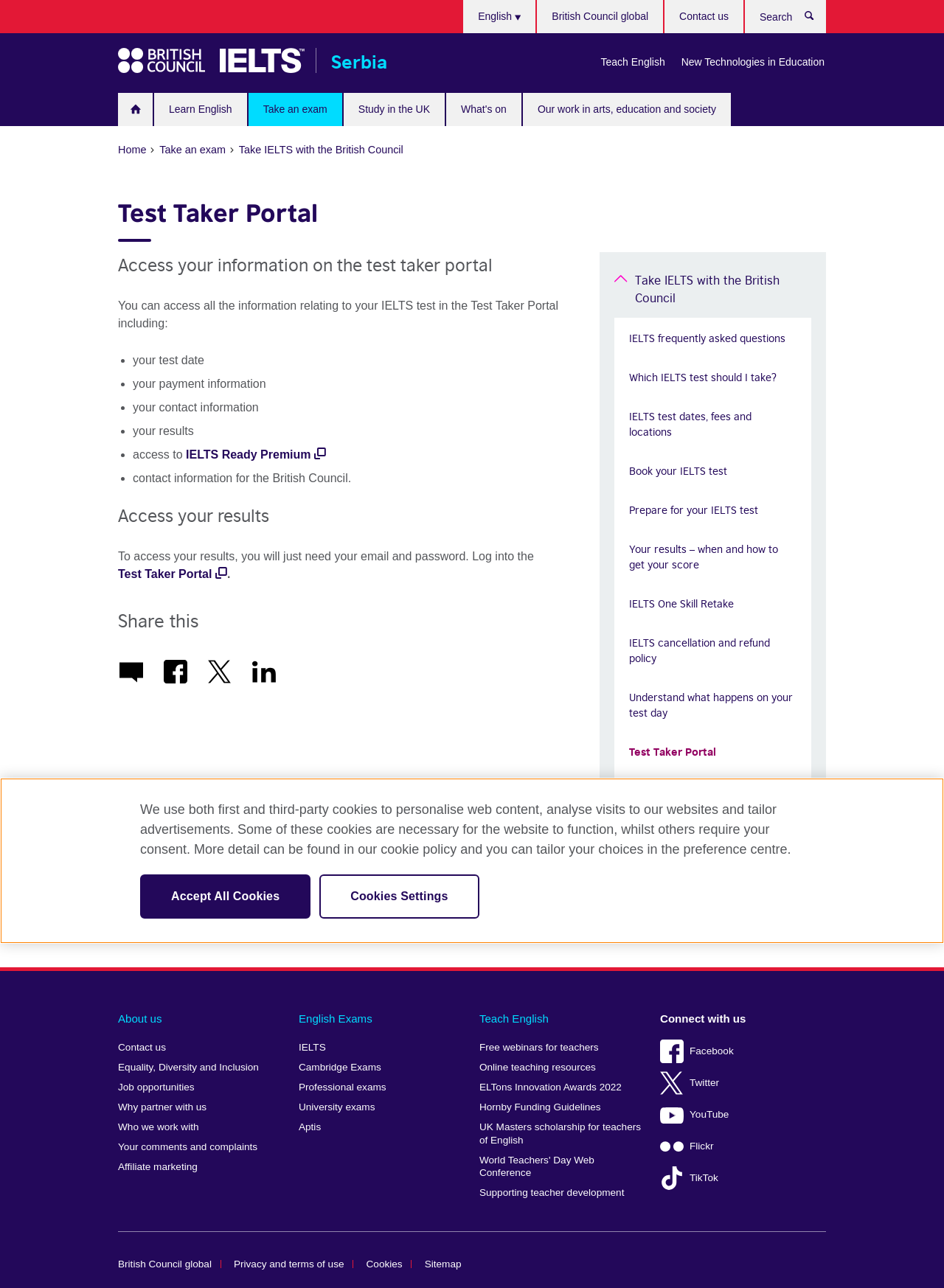Write an extensive caption that covers every aspect of the webpage.

The webpage is about the British Council's Test Taker Portal, specifically for IELTS (International English Language Testing System) test takers. At the top of the page, there is a heading that reads "British Council Serbia" followed by a link to the British Council's main page. Below this, there are several links to different sections of the website, including "Home", "Learn English", "Take an exam", "Study in the UK", and "What's on".

To the right of these links, there is a language selection dropdown menu with options to choose from, including English. Below this, there are more links to other parts of the website, including "Teach English" and "New Technologies in Education".

The main content of the page is divided into two sections. The left section has a heading that reads "Test Taker Portal" and provides information about what test takers can access through the portal, including their test date, payment information, contact information, and results. There is also a list of benefits, including access to IELTS Ready Premium, and a link to log in to the portal.

The right section has a heading that reads "Access your results" and provides information about how to access test results, including a link to the Test Taker Portal. Below this, there are several links to other IELTS-related resources, including frequently asked questions, test dates and fees, and preparation materials.

At the bottom of the page, there are several links to other parts of the British Council's website, including "About us", "Contact us", and "Job opportunities". There are also links to other exam-related resources, including English Exams, Cambridge Exams, and Professional exams.